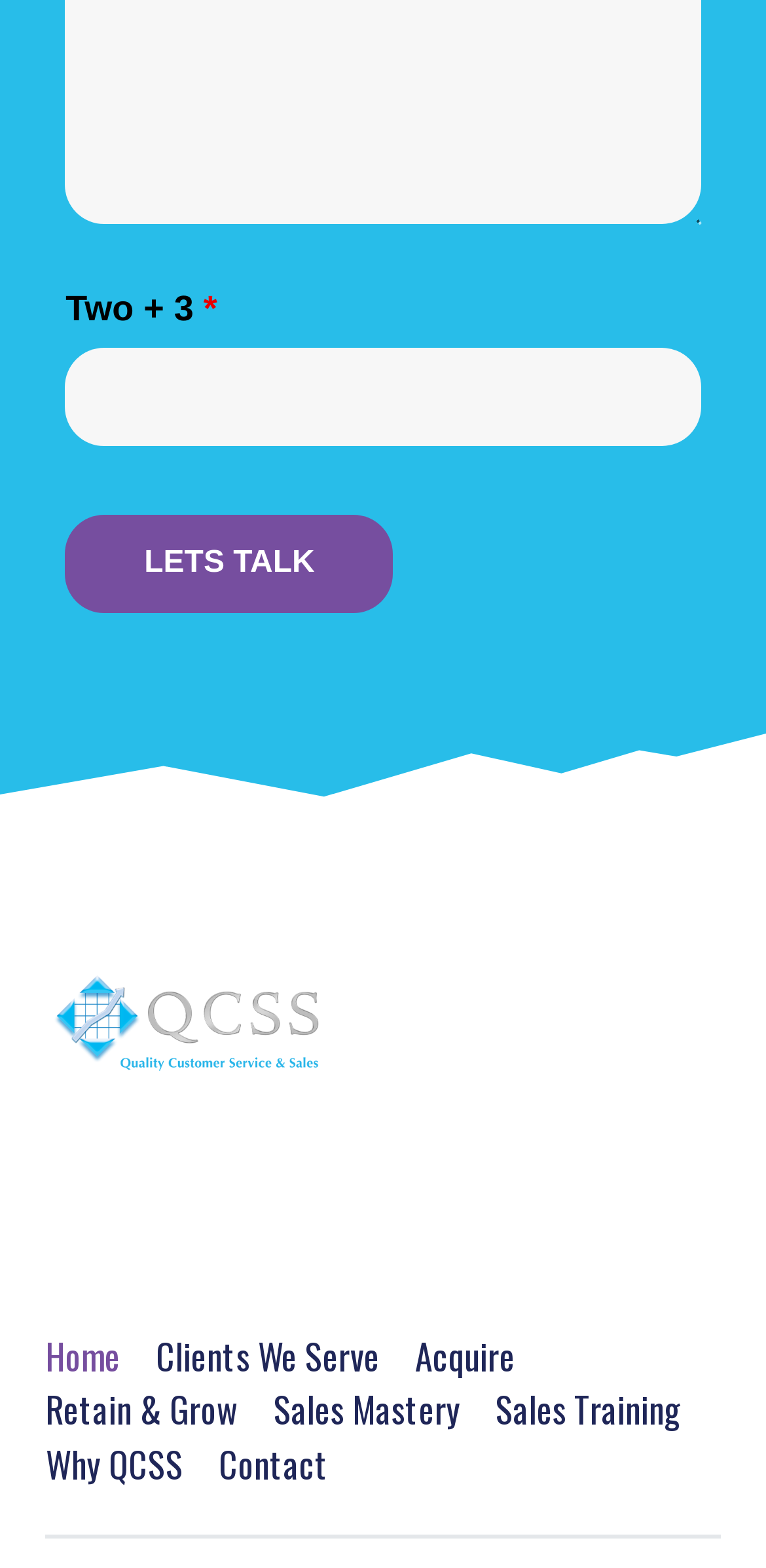Find the bounding box coordinates of the element you need to click on to perform this action: 'View Sales Mastery page'. The coordinates should be represented by four float values between 0 and 1, in the format [left, top, right, bottom].

[0.334, 0.883, 0.624, 0.917]